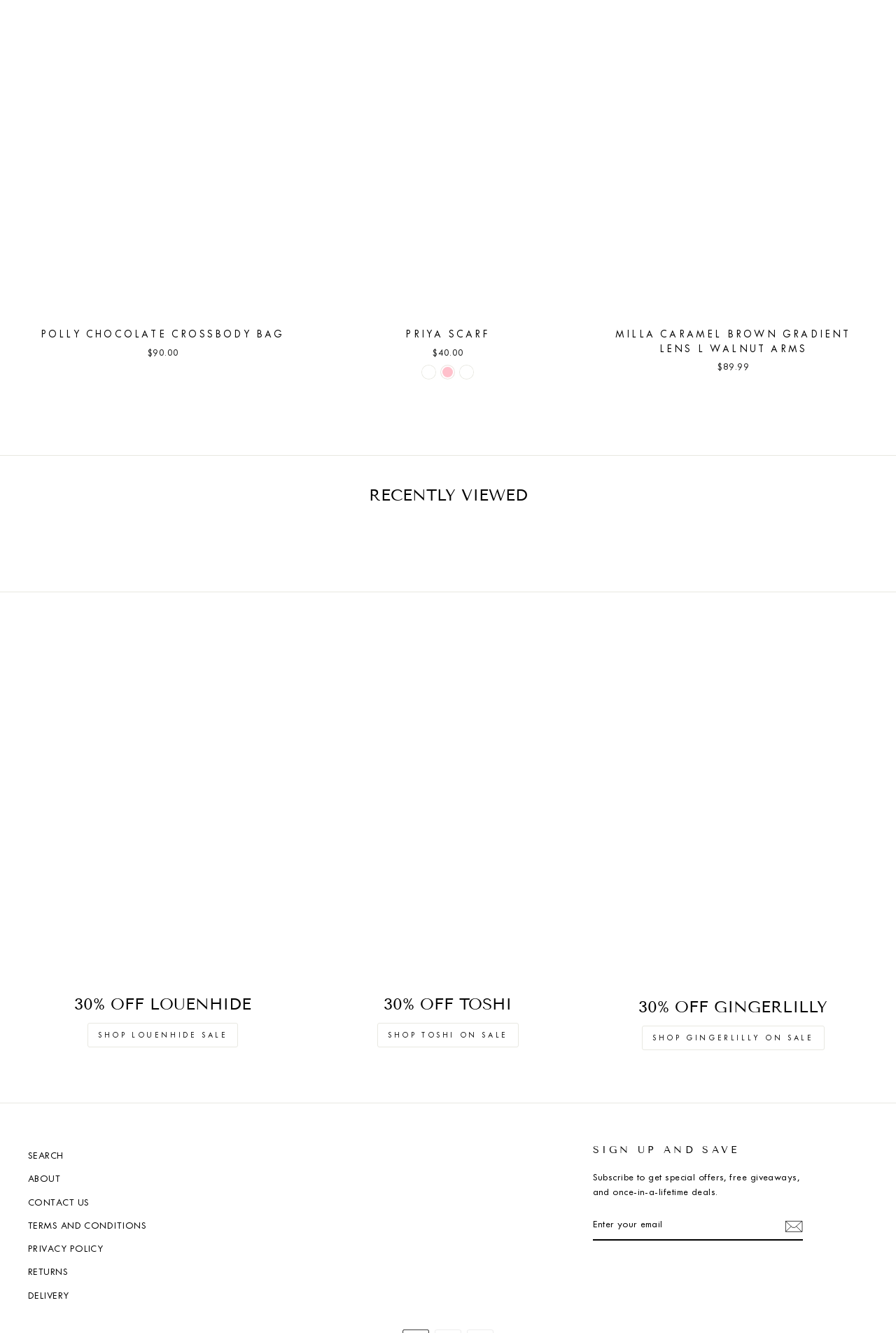Locate the bounding box coordinates of the element that should be clicked to execute the following instruction: "Quick view of PRIYA SCARF".

[0.349, 0.241, 0.651, 0.273]